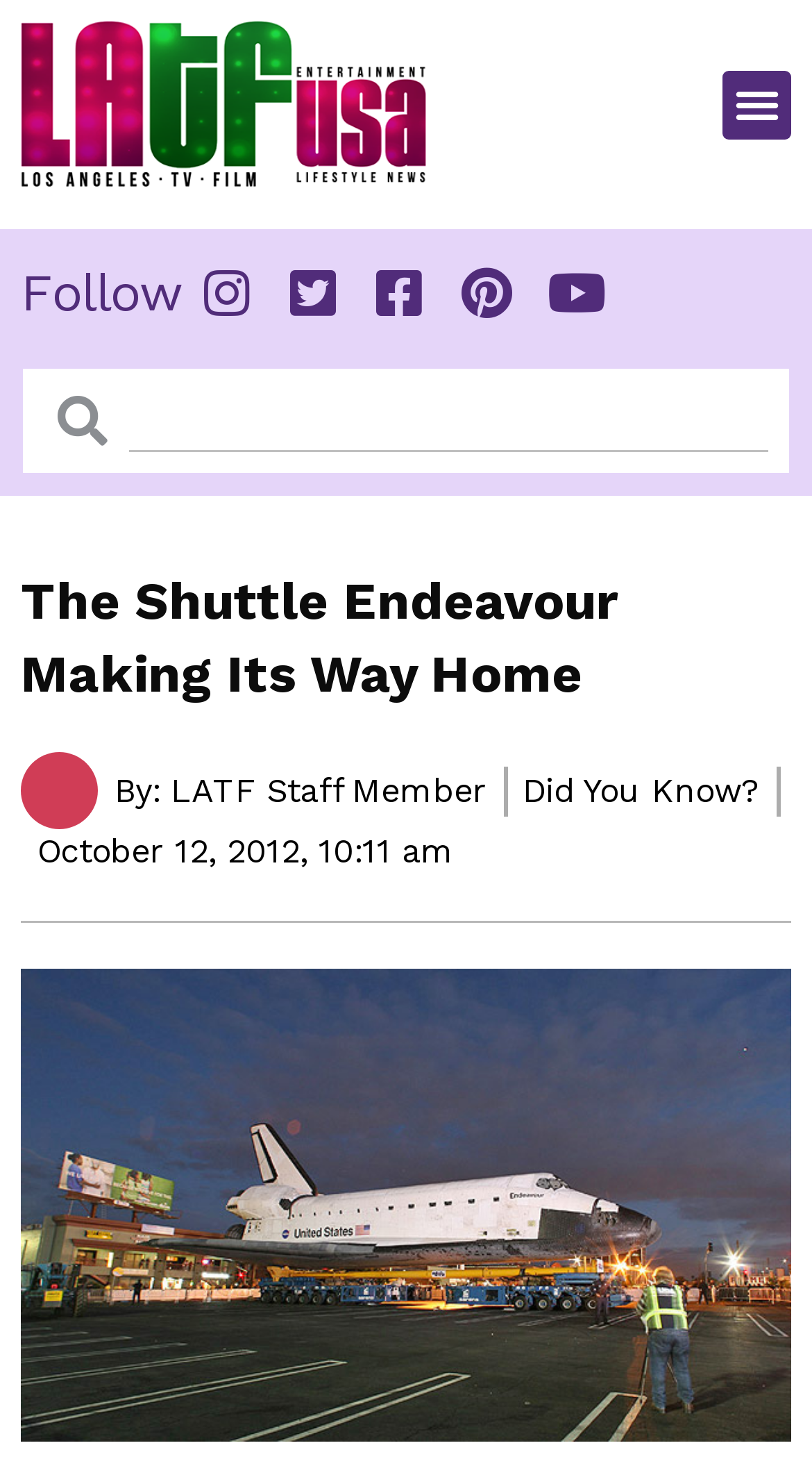Extract the bounding box coordinates for the UI element described by the text: "Menu". The coordinates should be in the form of [left, top, right, bottom] with values between 0 and 1.

[0.89, 0.048, 0.974, 0.095]